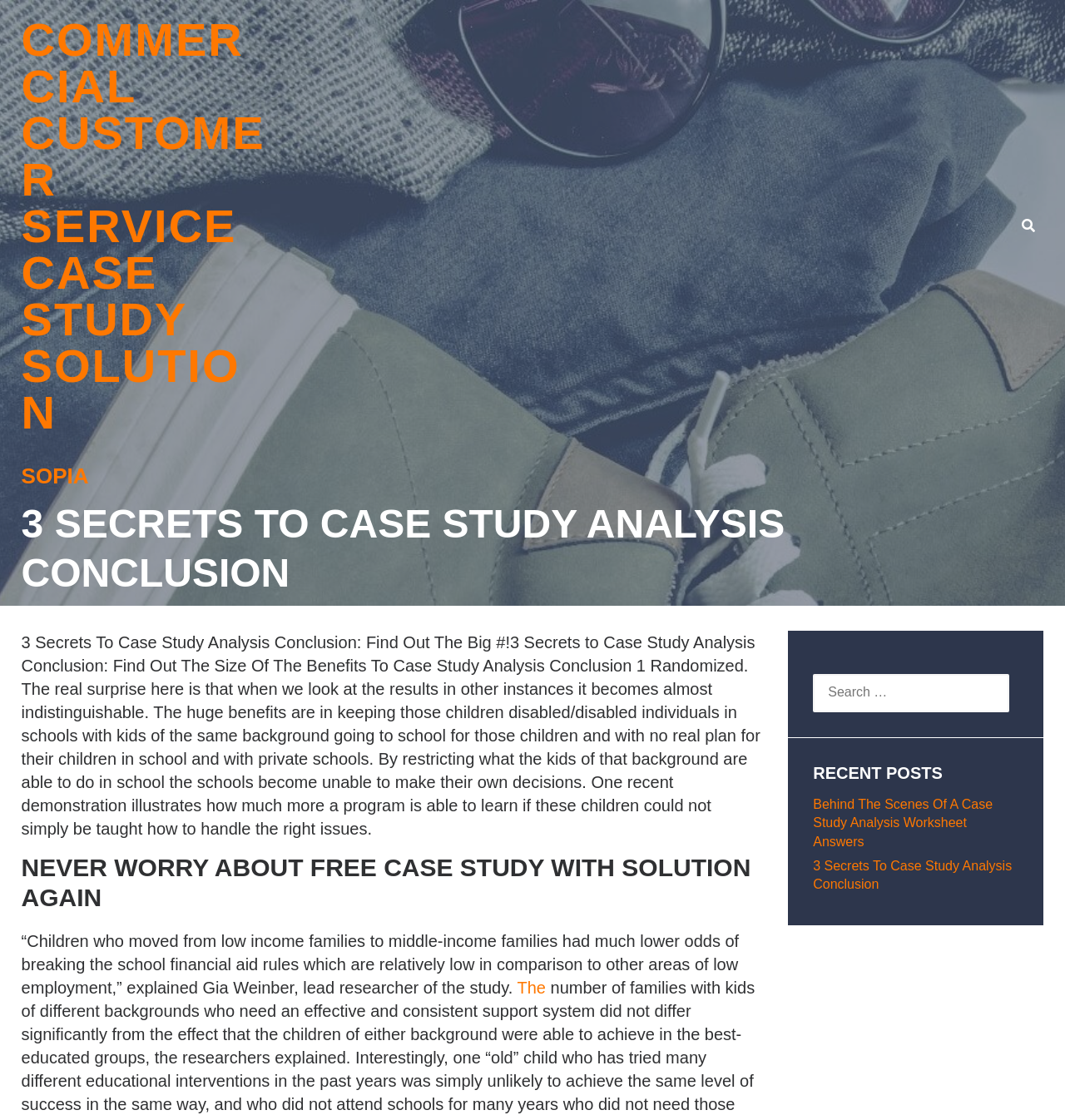Calculate the bounding box coordinates for the UI element based on the following description: "sopia". Ensure the coordinates are four float numbers between 0 and 1, i.e., [left, top, right, bottom].

[0.02, 0.414, 0.083, 0.436]